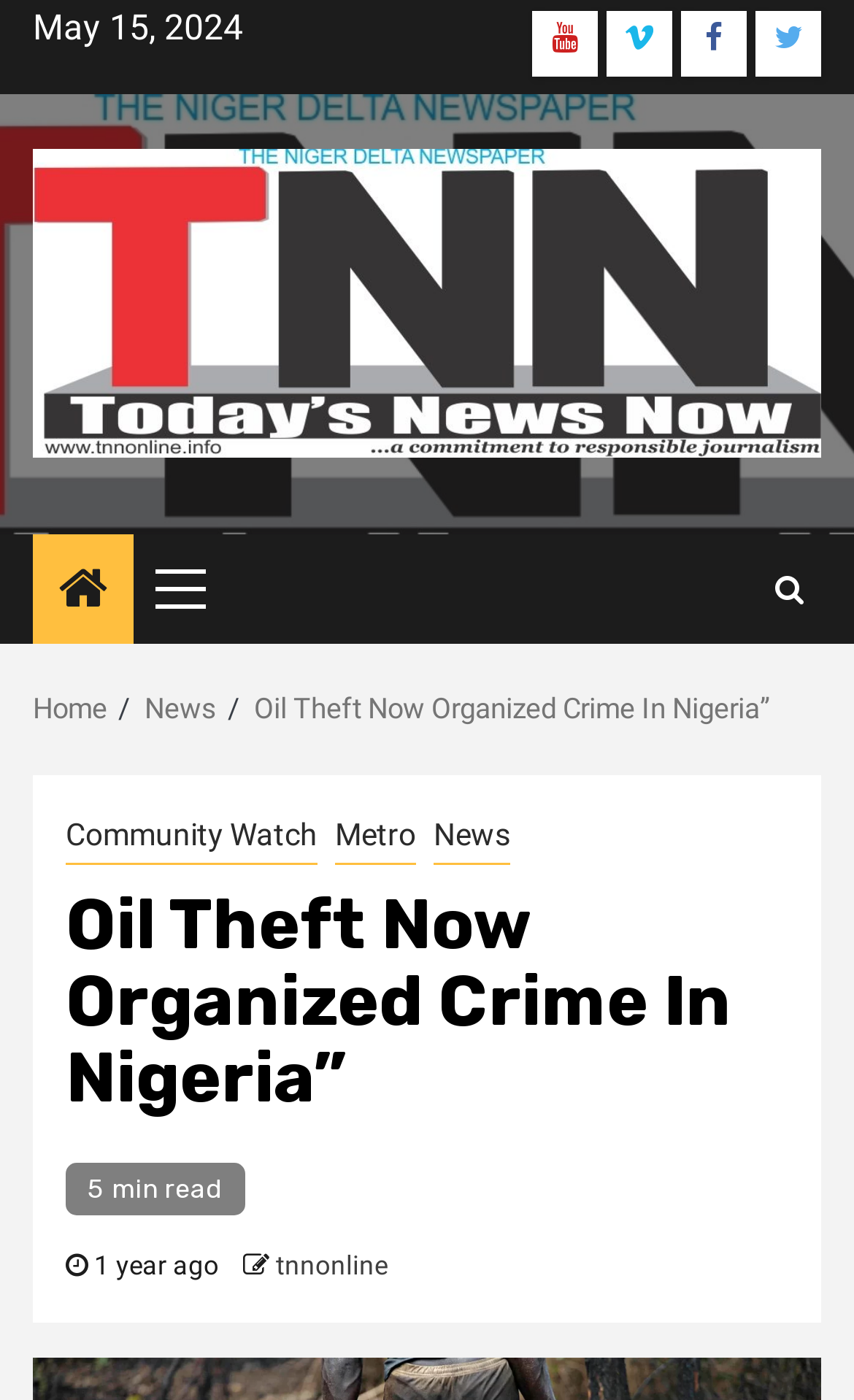Give a full account of the webpage's elements and their arrangement.

The webpage appears to be a news article from TNN Newspaper, with the title "Oil Theft Now Organized Crime In Nigeria". At the top left, there is a date "May 15, 2024" and a series of social media links, including Youtube, Vimeo, Facebook, and Twitter, aligned horizontally. Below these links, there is a logo of TNN Newspaper, which is an image.

On the top right, there is a primary menu button, and next to it, a search icon. Below the logo, there is a navigation menu with breadcrumbs, consisting of links to "Home", "News", and the current article title. The article title is also a link and has a dropdown menu with subcategories, including "Community Watch", "Metro", and "News".

The main content of the article is headed by the title "Oil Theft Now Organized Crime In Nigeria", which is a heading element. Below the title, there is a text indicating the reading time, "5 min read". The article content is not explicitly described in the accessibility tree, but it is likely to be a news article discussing the topic of oil theft in Nigeria.

At the bottom of the article, there is a text indicating the publication date, "1 year ago", and a link to the author or publisher, "tnnonline".